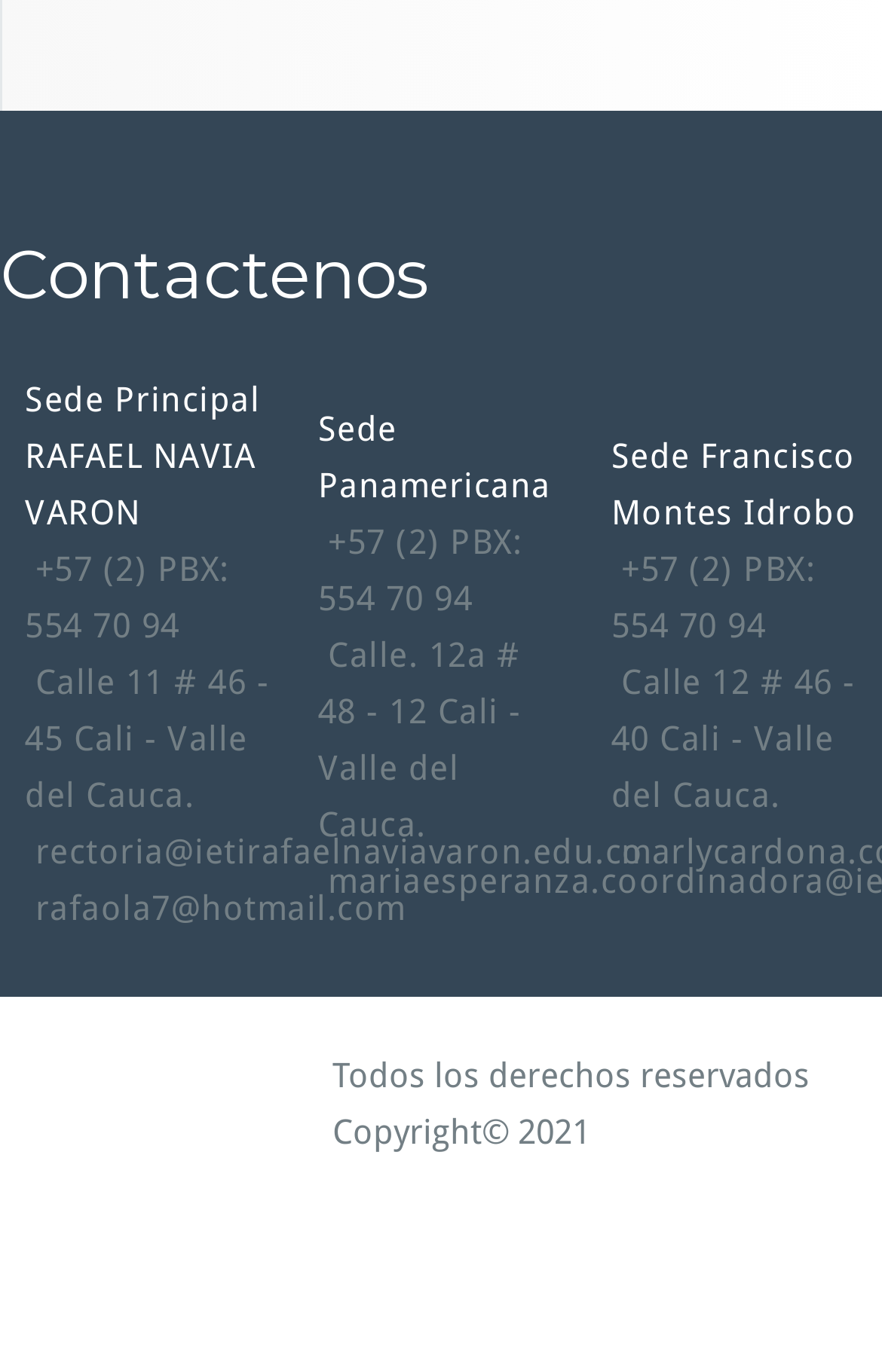Based on the element description Anime Vietsub, identify the bounding box of the UI element in the given webpage screenshot. The coordinates should be in the format (top-left x, top-left y, bottom-right x, bottom-right y) and must be between 0 and 1.

[0.377, 0.885, 0.956, 0.956]